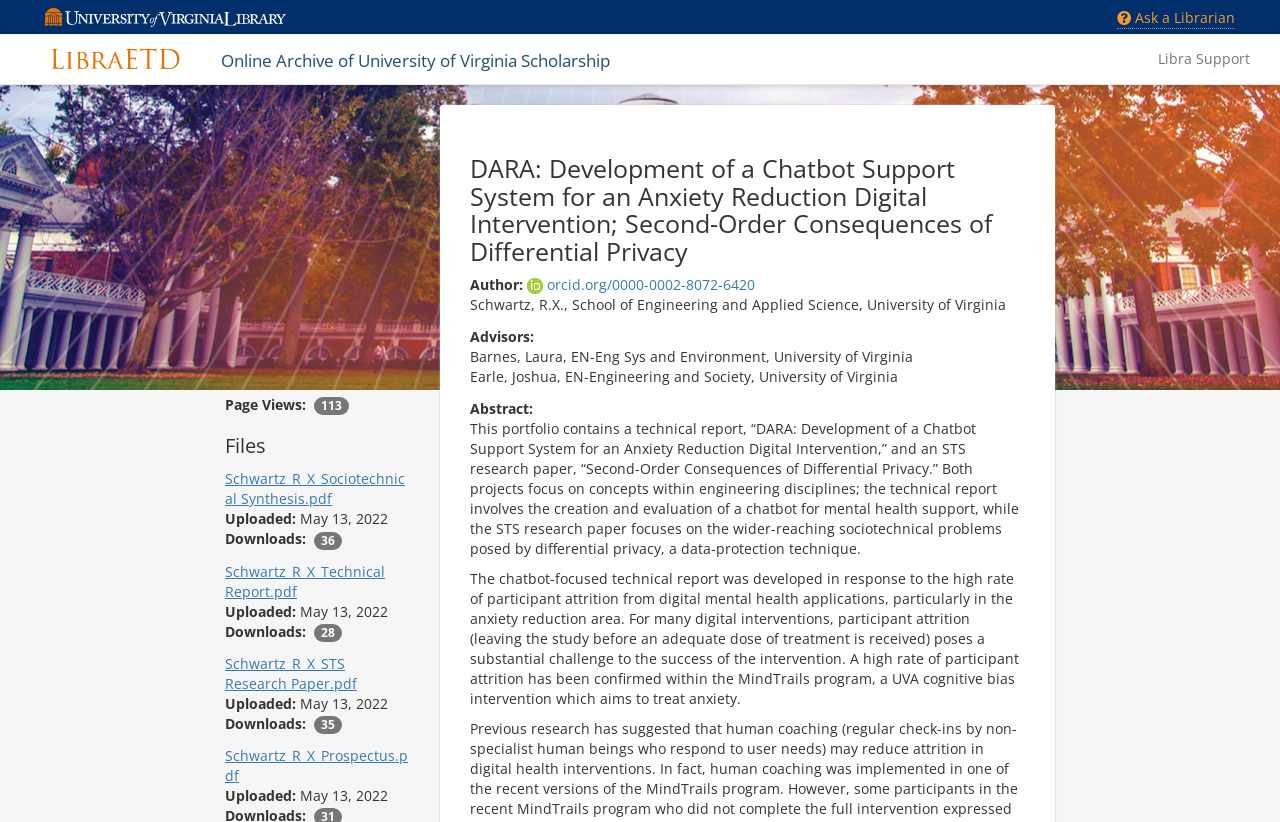Calculate the bounding box coordinates of the UI element given the description: "Schwartz_R_X_STS Research Paper.pdf".

[0.176, 0.795, 0.279, 0.843]